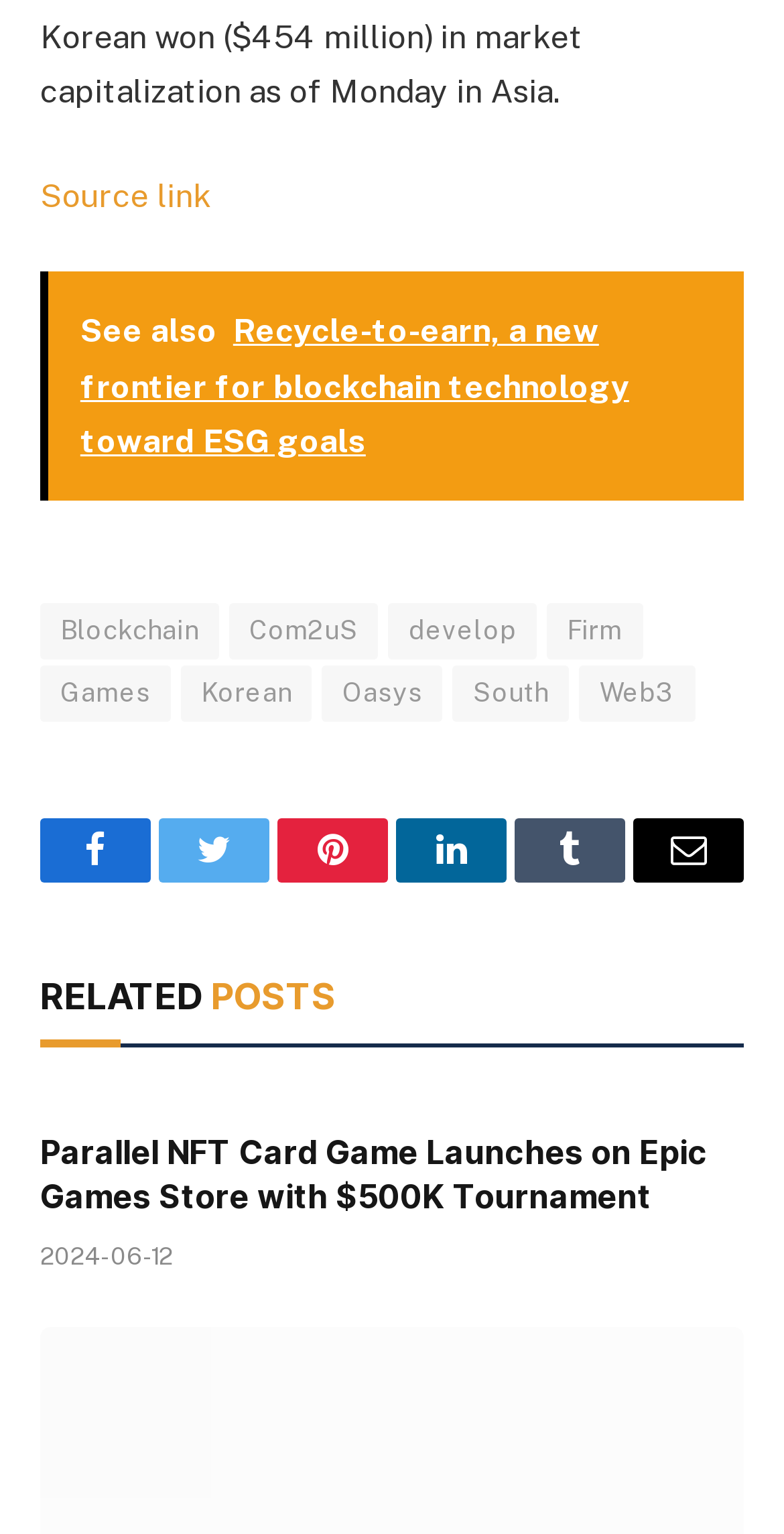Given the description "Source link", provide the bounding box coordinates of the corresponding UI element.

[0.051, 0.115, 0.269, 0.14]